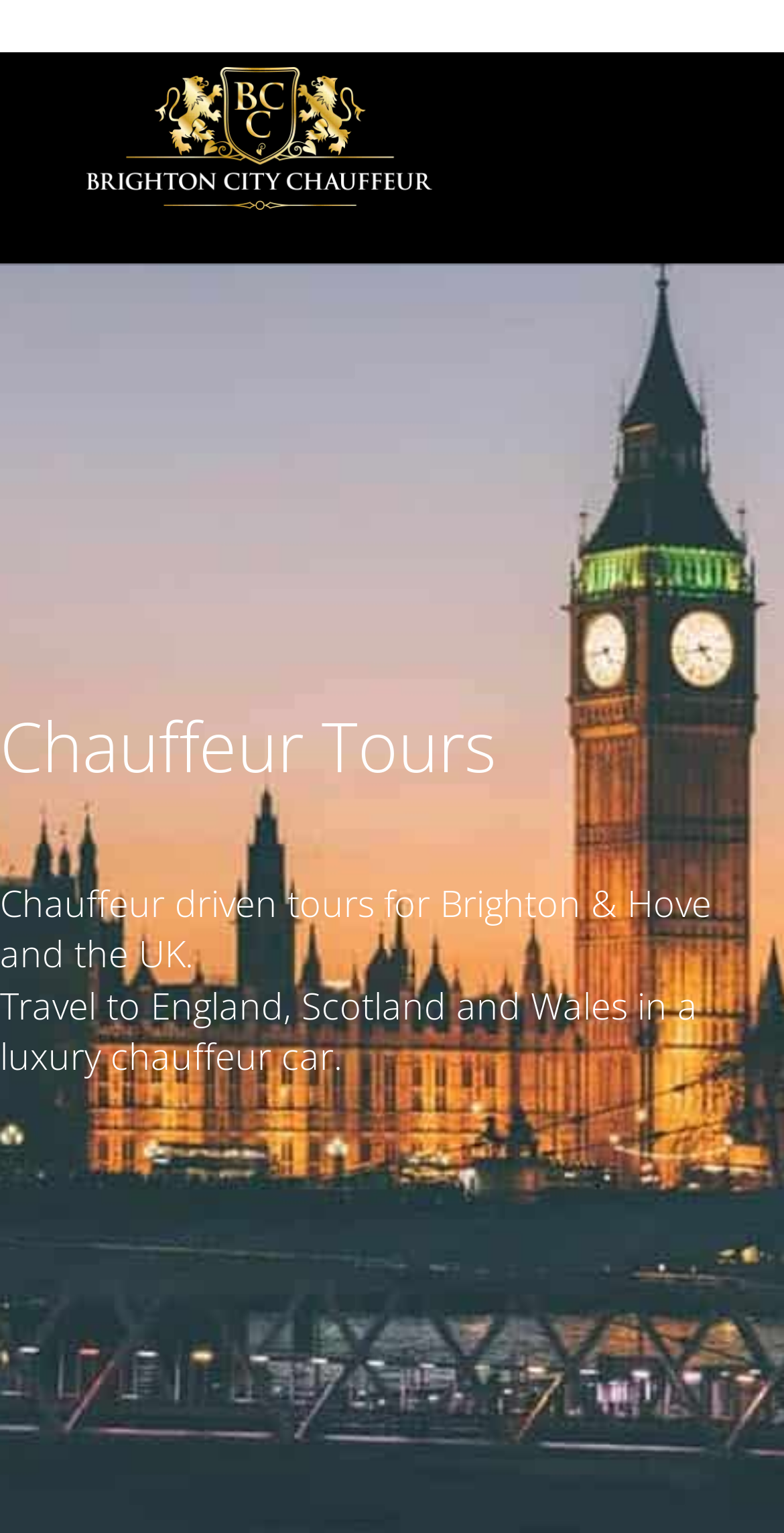Answer the question below using just one word or a short phrase: 
What type of tours are offered?

Chauffeur driven tours